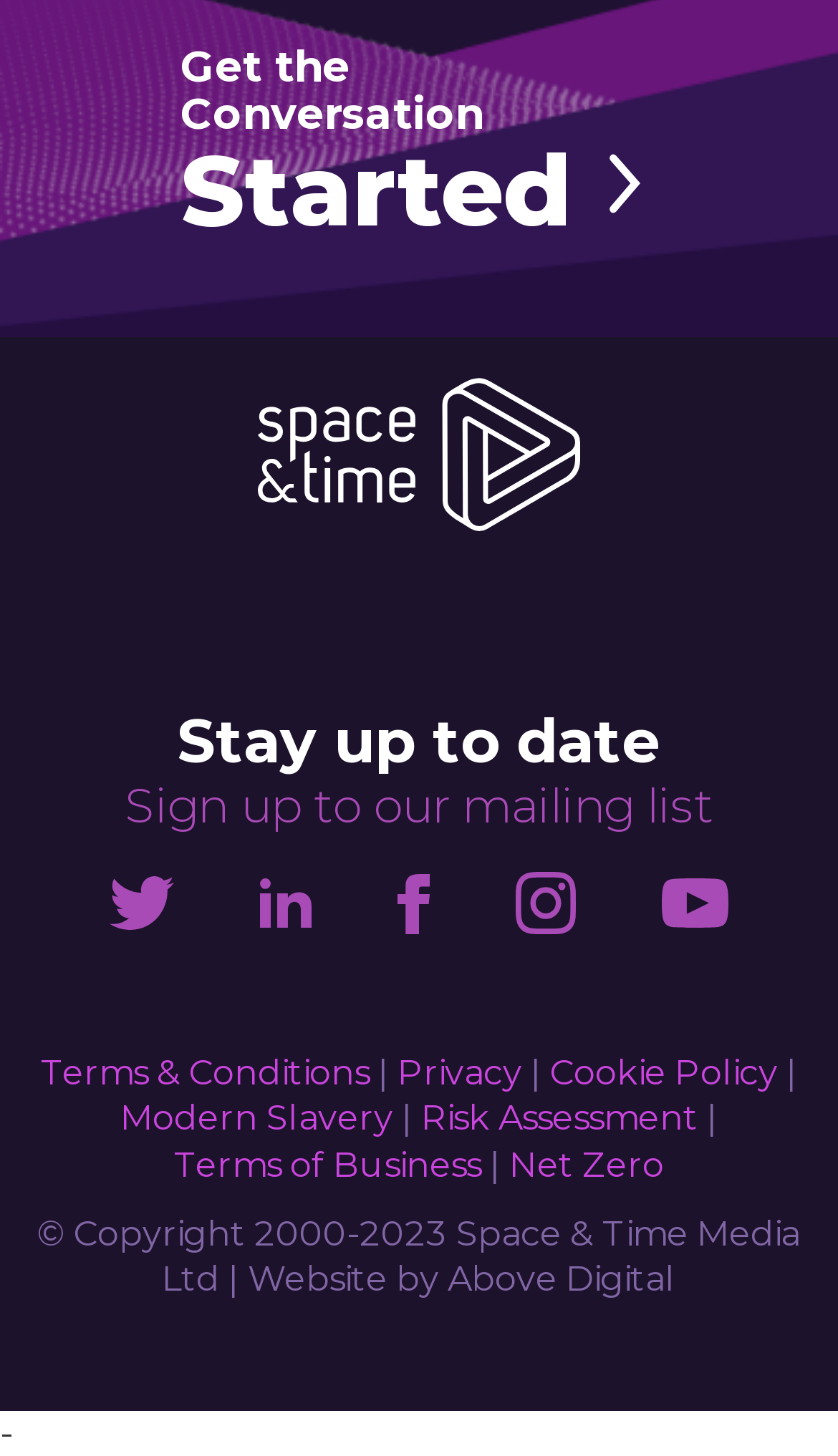Determine the coordinates of the bounding box that should be clicked to complete the instruction: "Click the 'Get the Conversation Started' link". The coordinates should be represented by four float numbers between 0 and 1: [left, top, right, bottom].

[0.215, 0.028, 0.682, 0.162]